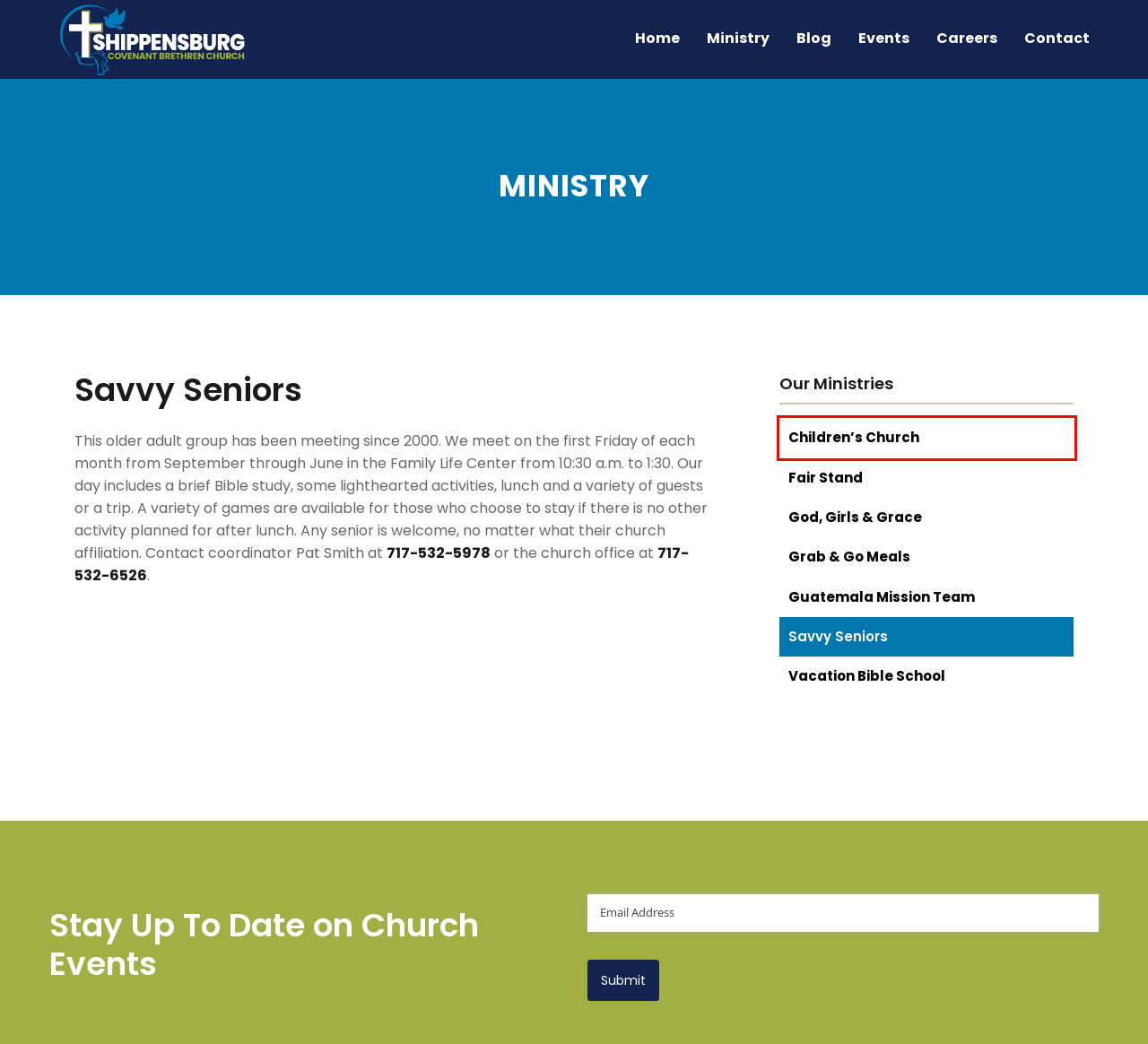You have a screenshot of a webpage with a red rectangle bounding box around an element. Identify the best matching webpage description for the new page that appears after clicking the element in the bounding box. The descriptions are:
A. Guatemala Mission Team – Shippensburg
B. Children’s Church – Shippensburg
C. God, Girls & Grace – Shippensburg
D. Vacation Bible School – Shippensburg
E. Contact – Shippensburg
F. Careers – Shippensburg
G. Shippensburg – Church of the Brethren
H. Events from March 31 – February 18, 2022 – Shippensburg

B